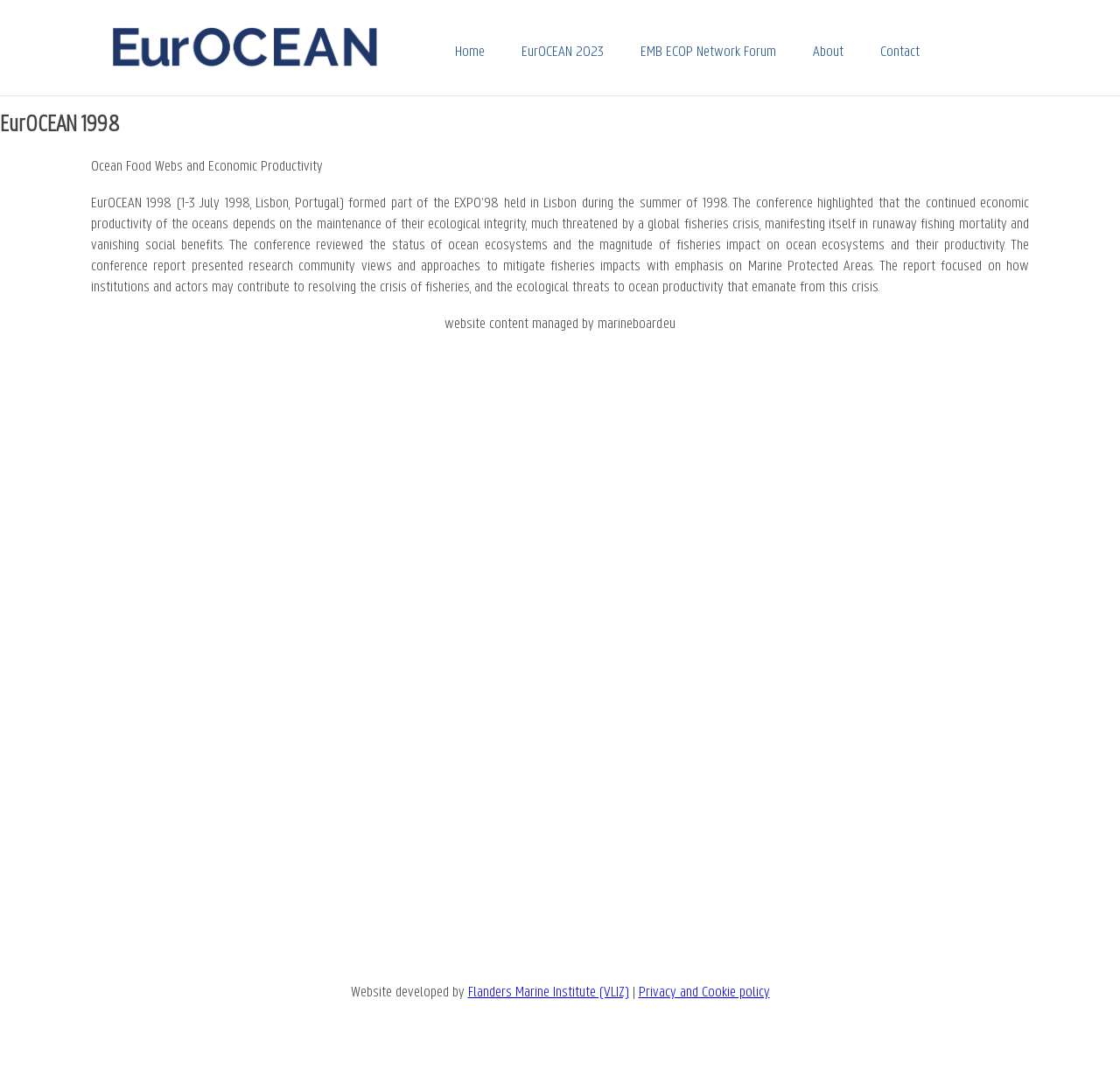Using a single word or phrase, answer the following question: 
Where was the EurOCEAN 1998 conference held?

Lisbon, Portugal